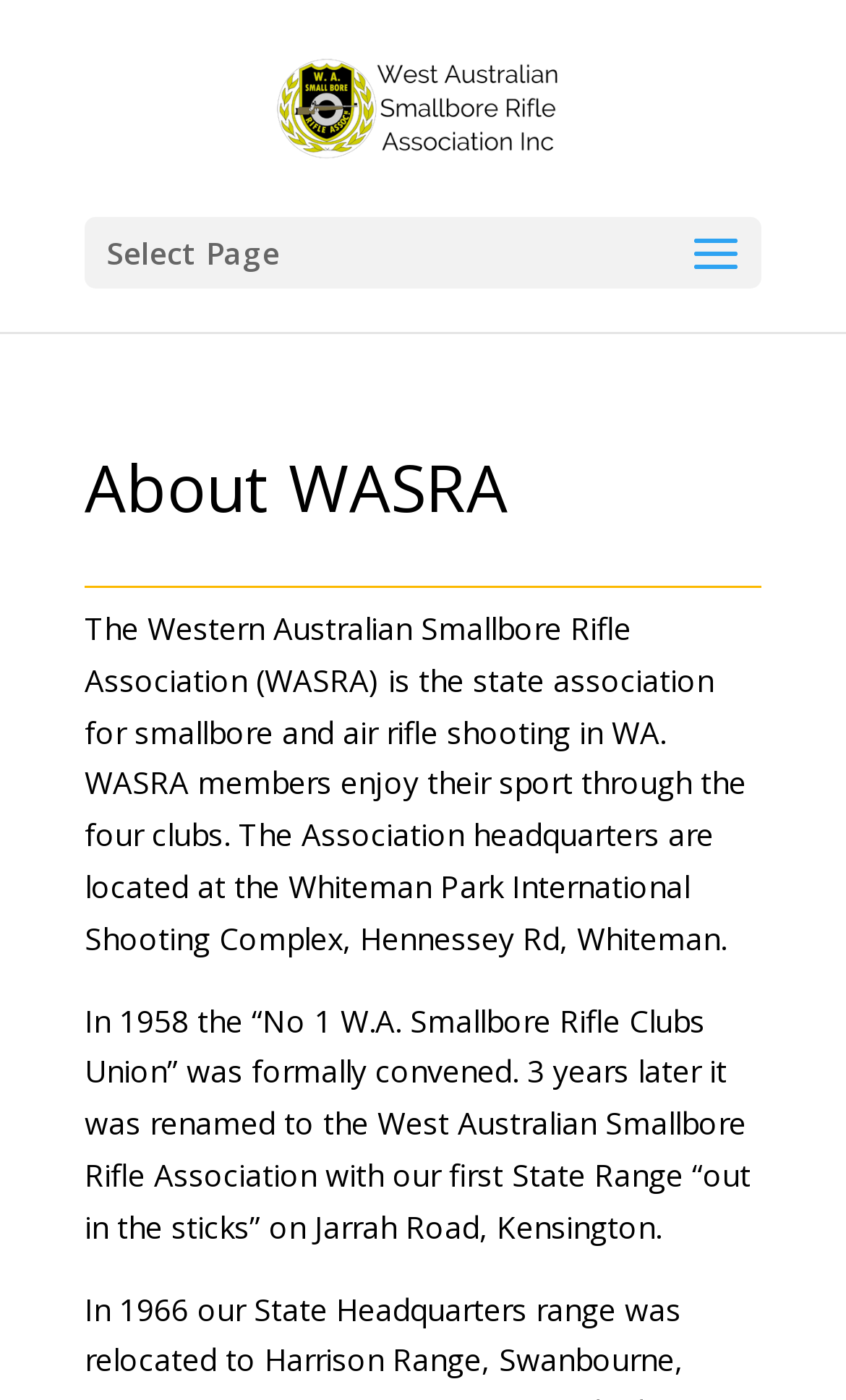Please provide the bounding box coordinates for the UI element as described: "alt="WASRA"". The coordinates must be four floats between 0 and 1, represented as [left, top, right, bottom].

[0.313, 0.06, 0.697, 0.089]